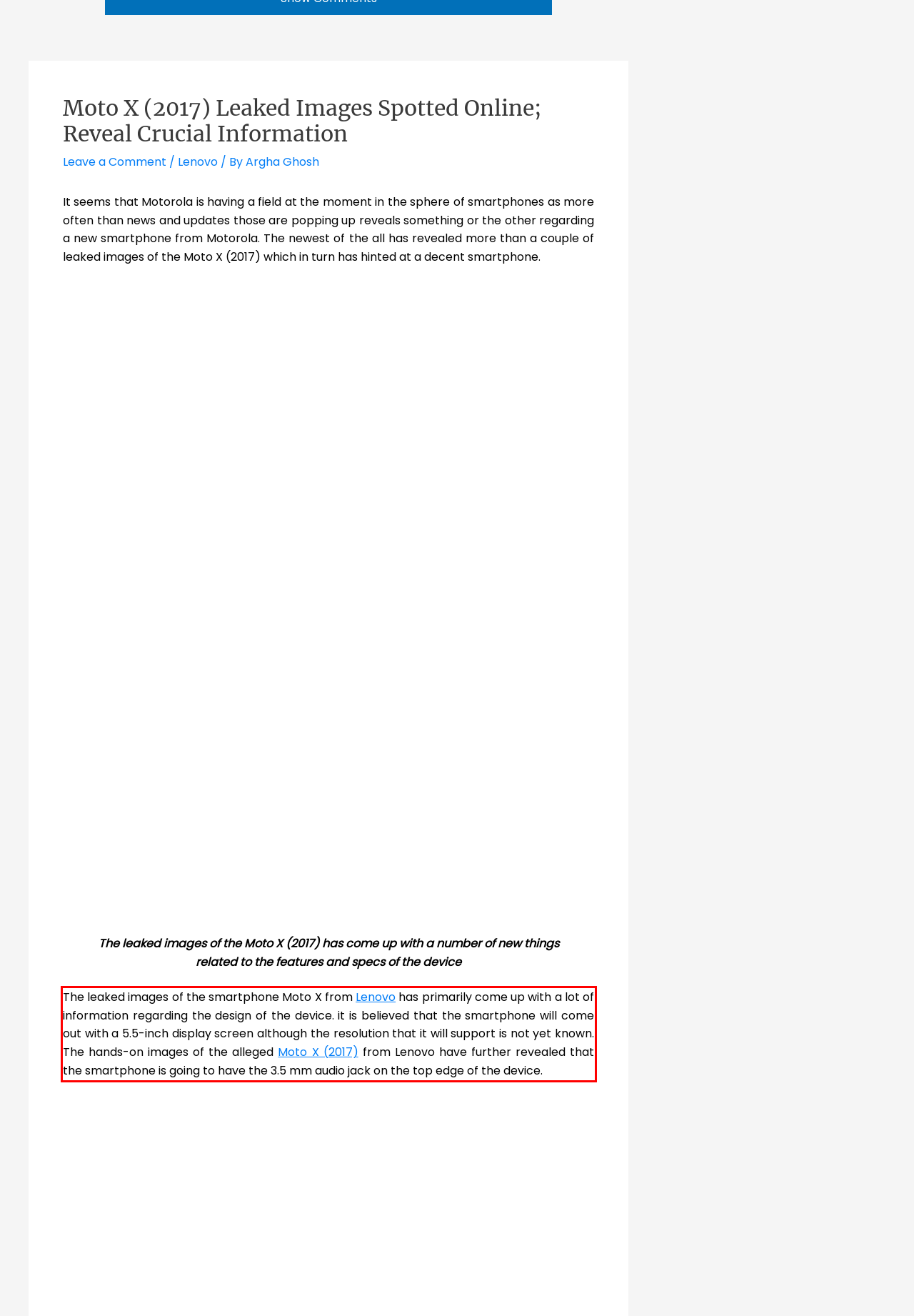Please examine the screenshot of the webpage and read the text present within the red rectangle bounding box.

The leaked images of the smartphone Moto X from Lenovo has primarily come up with a lot of information regarding the design of the device. it is believed that the smartphone will come out with a 5.5-inch display screen although the resolution that it will support is not yet known. The hands-on images of the alleged Moto X (2017) from Lenovo have further revealed that the smartphone is going to have the 3.5 mm audio jack on the top edge of the device.